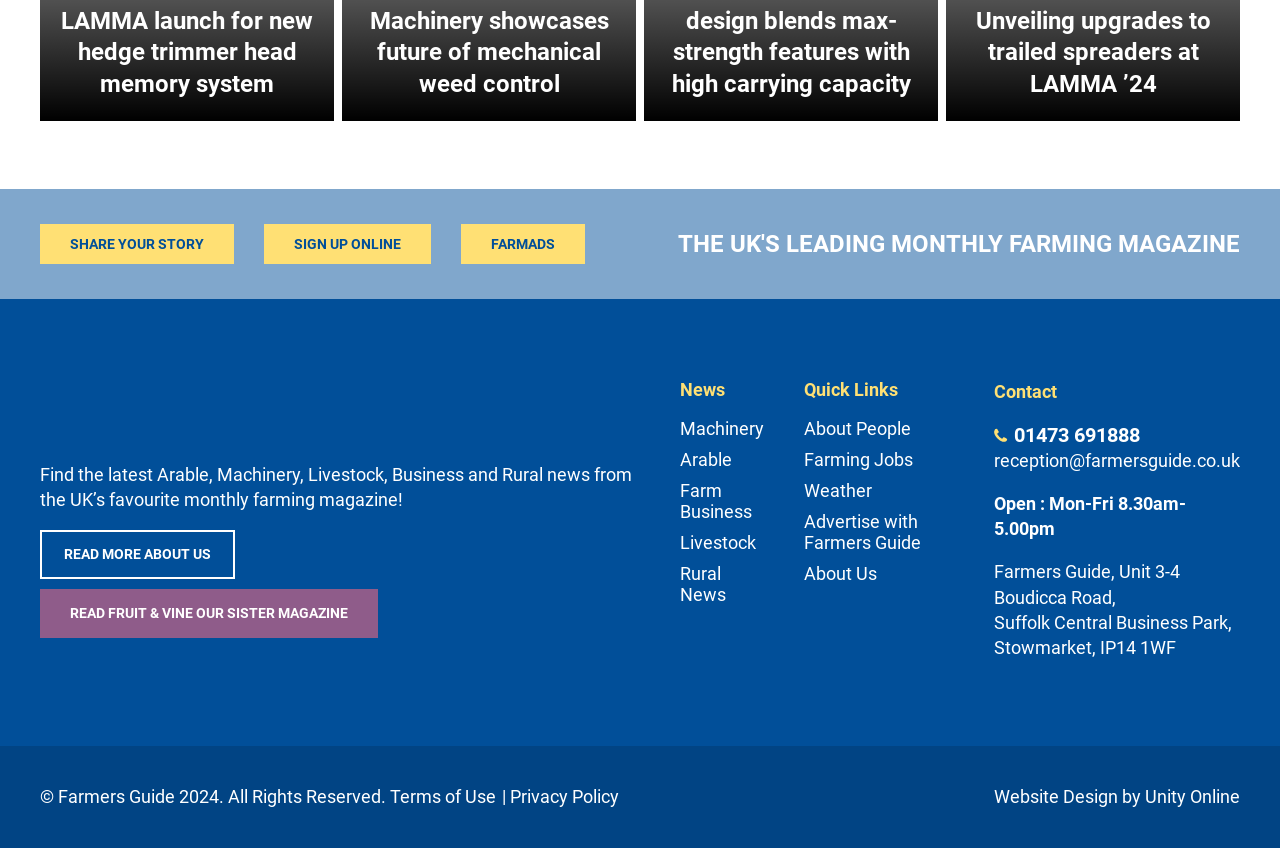Please answer the following question using a single word or phrase: What is the name of the sister magazine?

Fruit & Vine